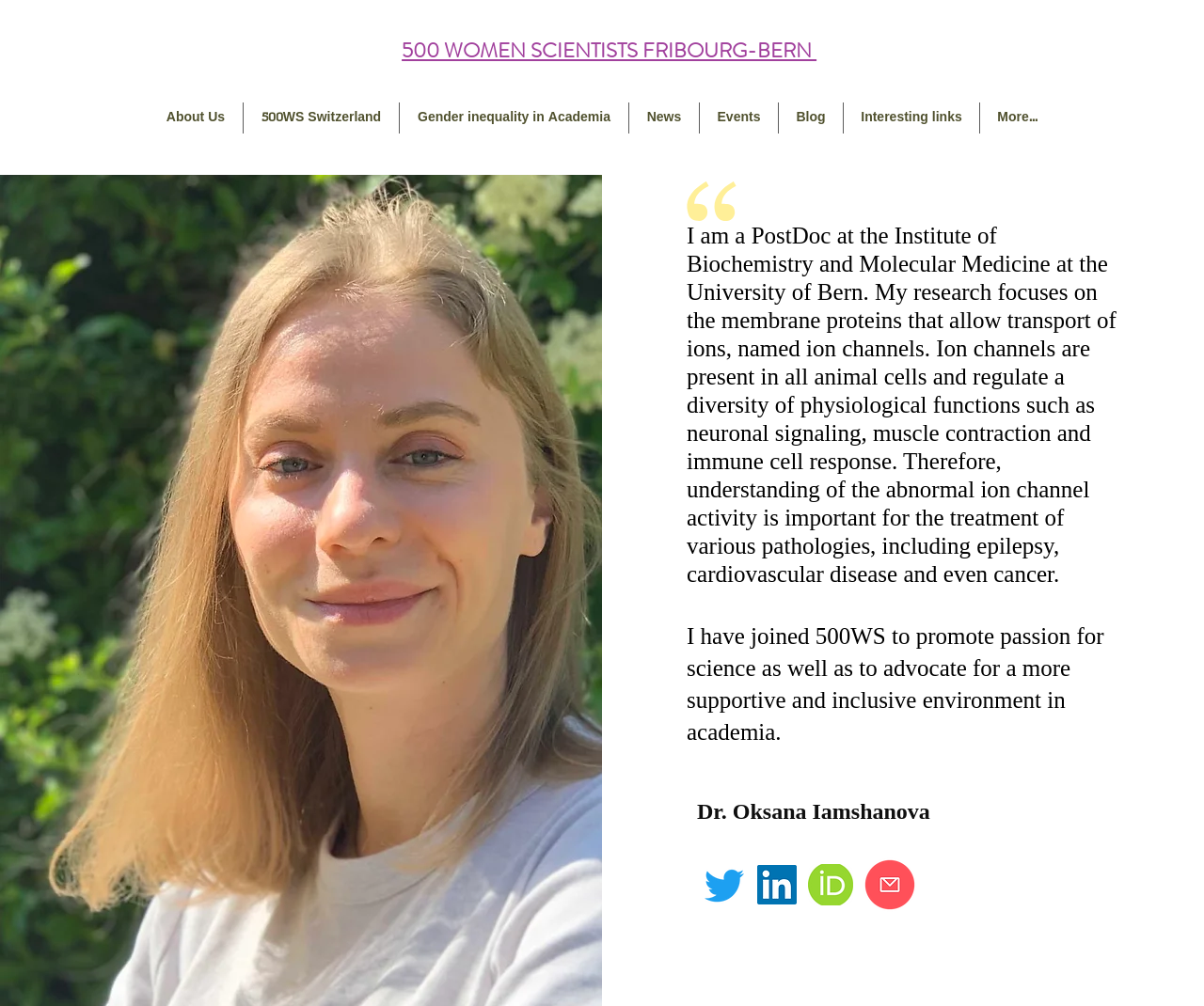Provide a short answer using a single word or phrase for the following question: 
What is the research focus of Oksana Iamshanova?

ion channels